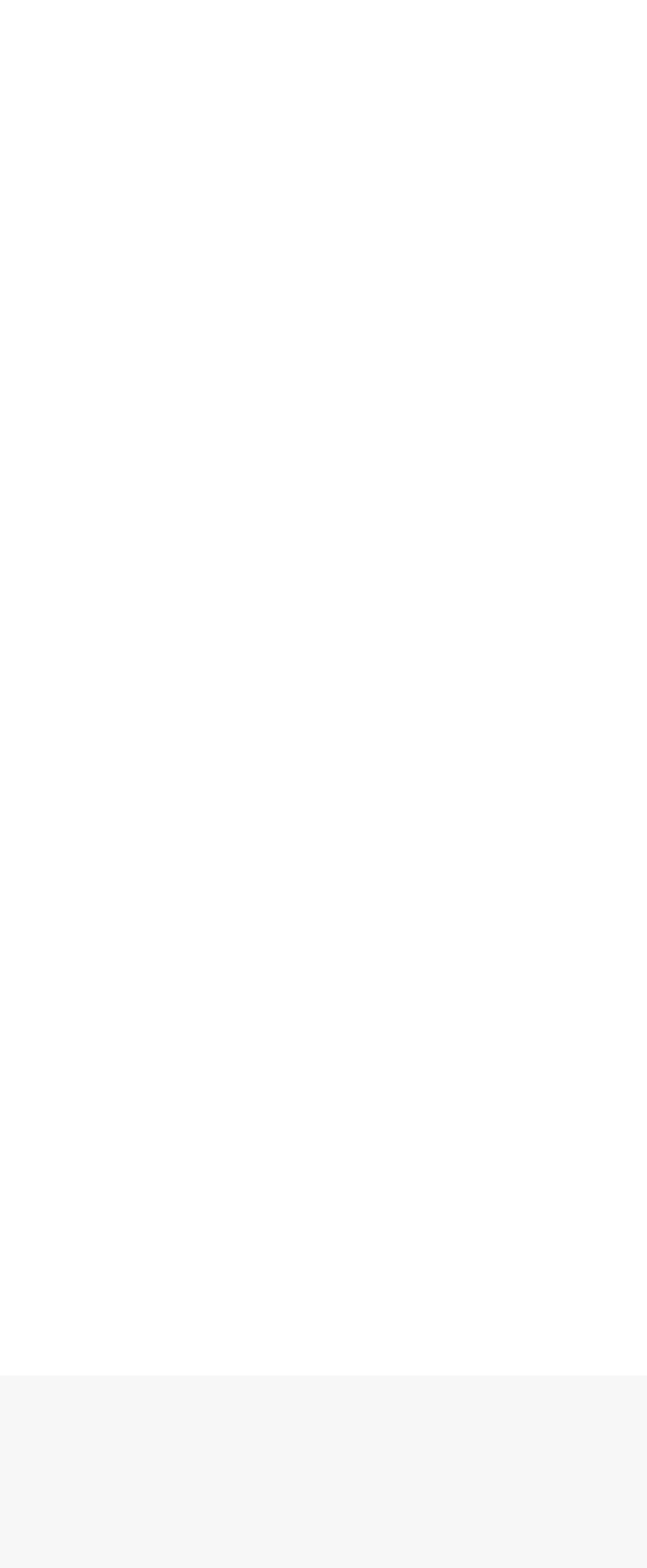Use one word or a short phrase to answer the question provided: 
Is the last textbox required?

No